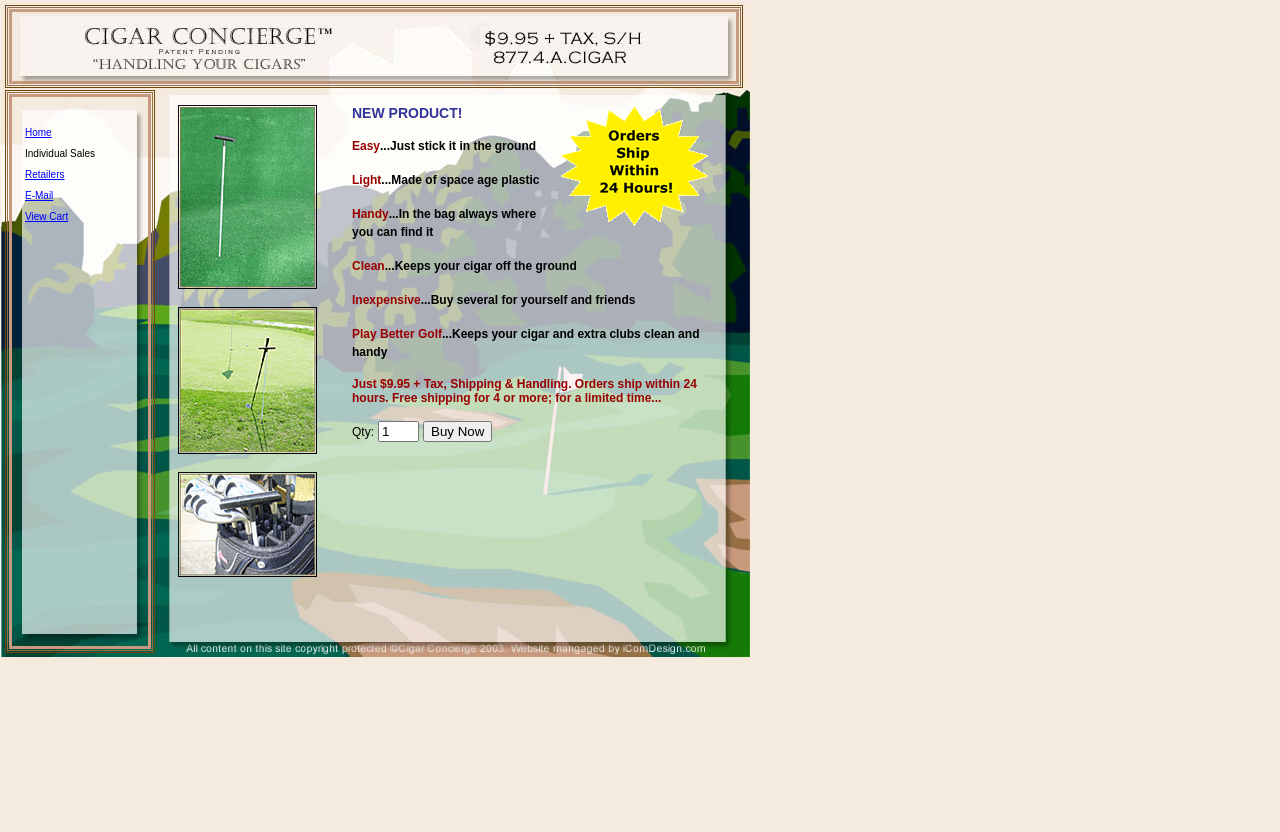Review the image closely and give a comprehensive answer to the question: What is the benefit of using this product?

According to the webpage content, the product is described as 'Play Better Golf...Keeps your cigar and extra clubs clean and handy', so the benefit of using this product is that it keeps your cigar and extra clubs clean and handy.